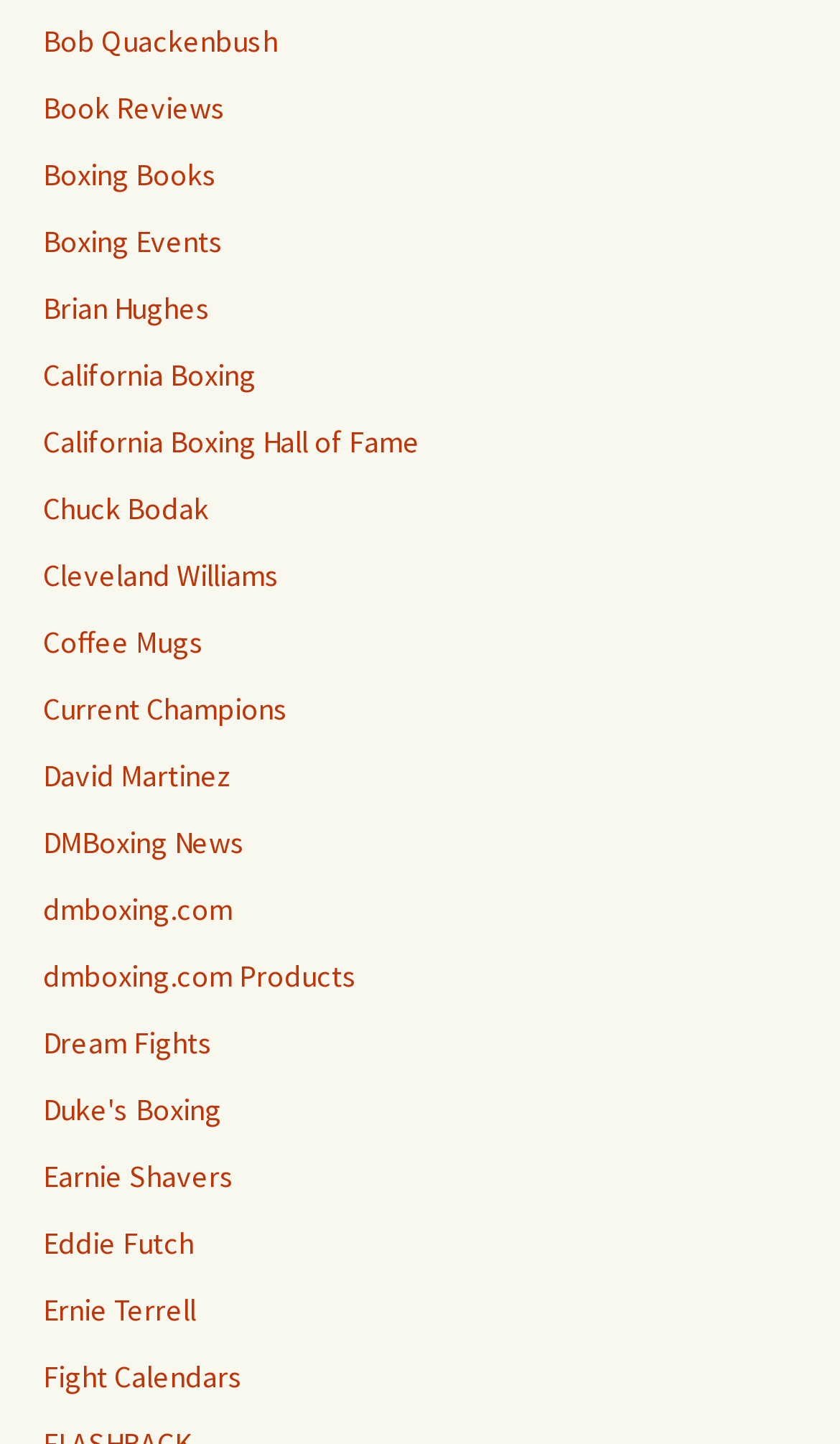Are there links to individual people?
Answer with a single word or phrase, using the screenshot for reference.

Yes